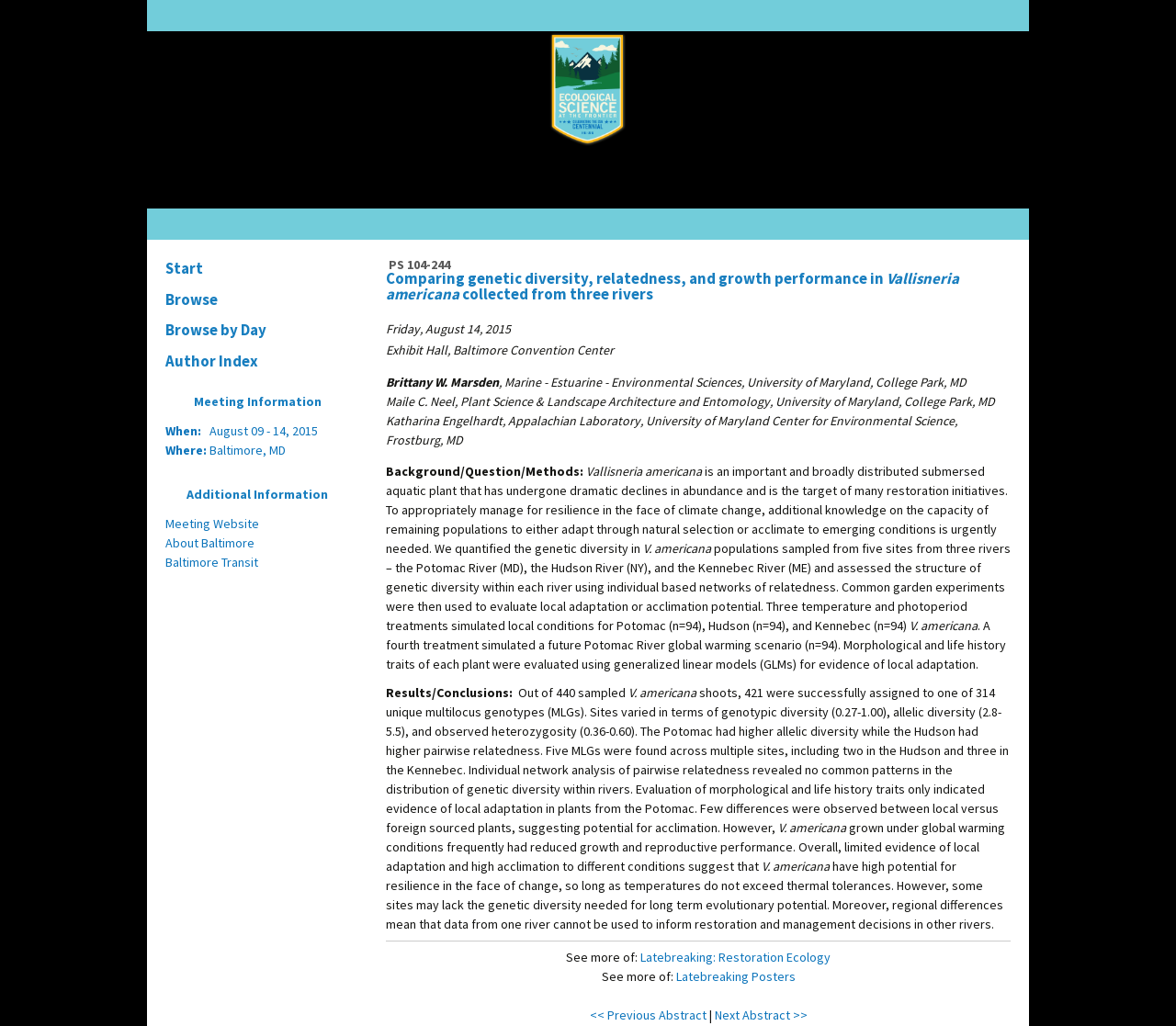Locate the bounding box coordinates of the clickable area needed to fulfill the instruction: "Browse by Day".

[0.133, 0.307, 0.305, 0.337]